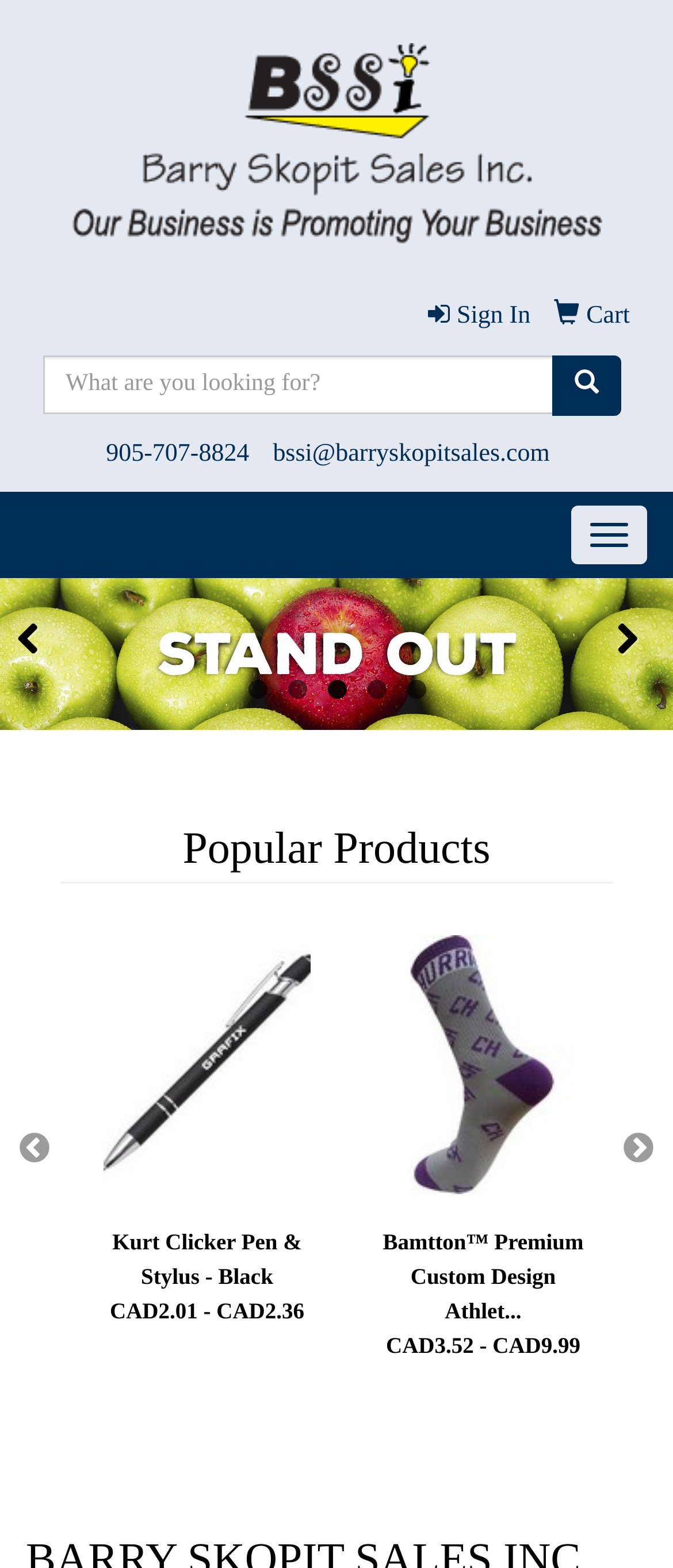Provide a short answer using a single word or phrase for the following question: 
What type of products does BARRY SKOPIT SALES INC. offer?

Promotional products and apparel